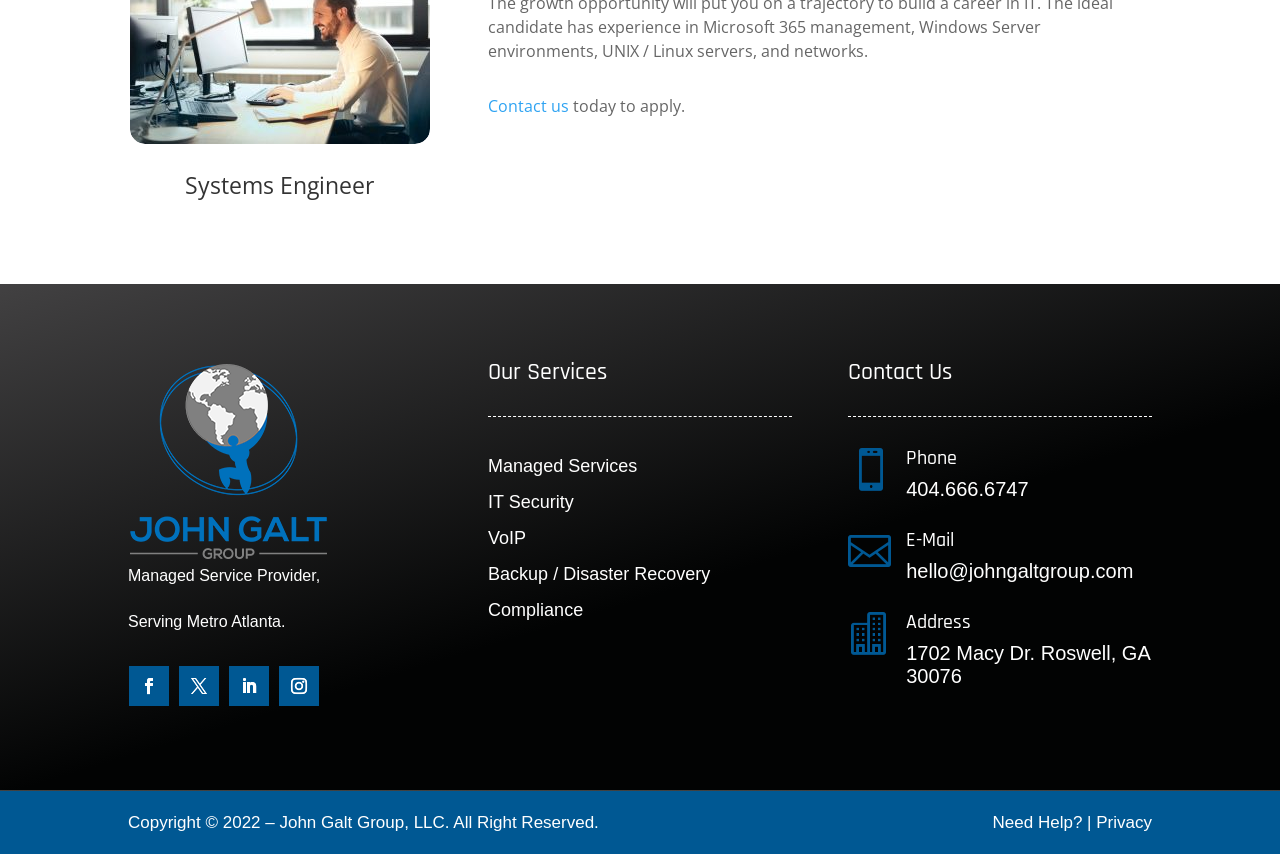Bounding box coordinates are specified in the format (top-left x, top-left y, bottom-right x, bottom-right y). All values are floating point numbers bounded between 0 and 1. Please provide the bounding box coordinate of the region this sentence describes: Privacy

[0.856, 0.952, 0.9, 0.974]